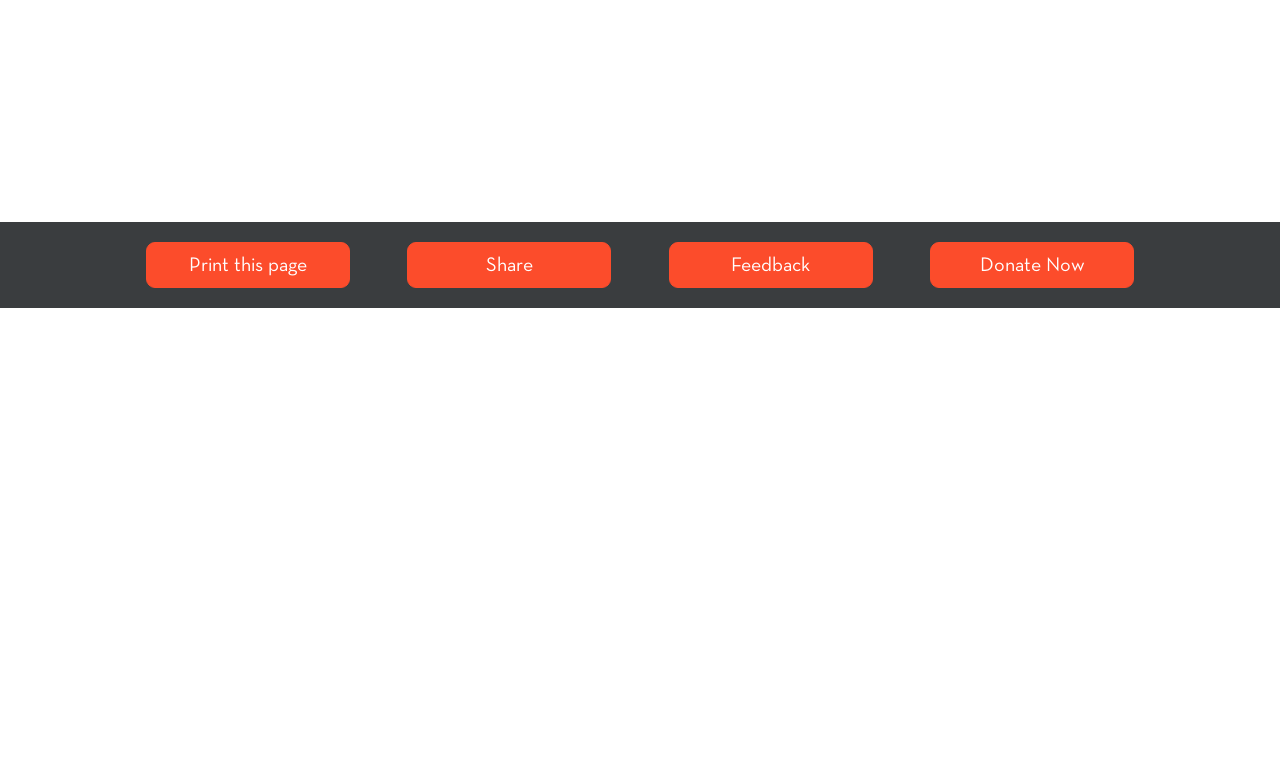Review the image closely and give a comprehensive answer to the question: What is the address of the organization?

The address of the organization can be found in the StaticText elements with the texts '380 Third Street', 'Laguna Beach Ca 92651', and 'At The Susi Q'.